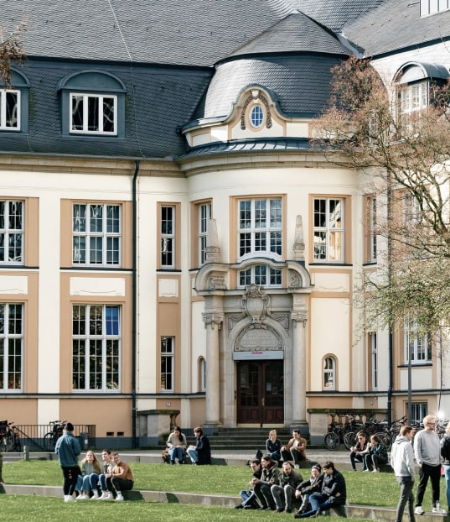Answer the question with a single word or phrase: 
What is the atmosphere of the setting?

Vibrant and inviting